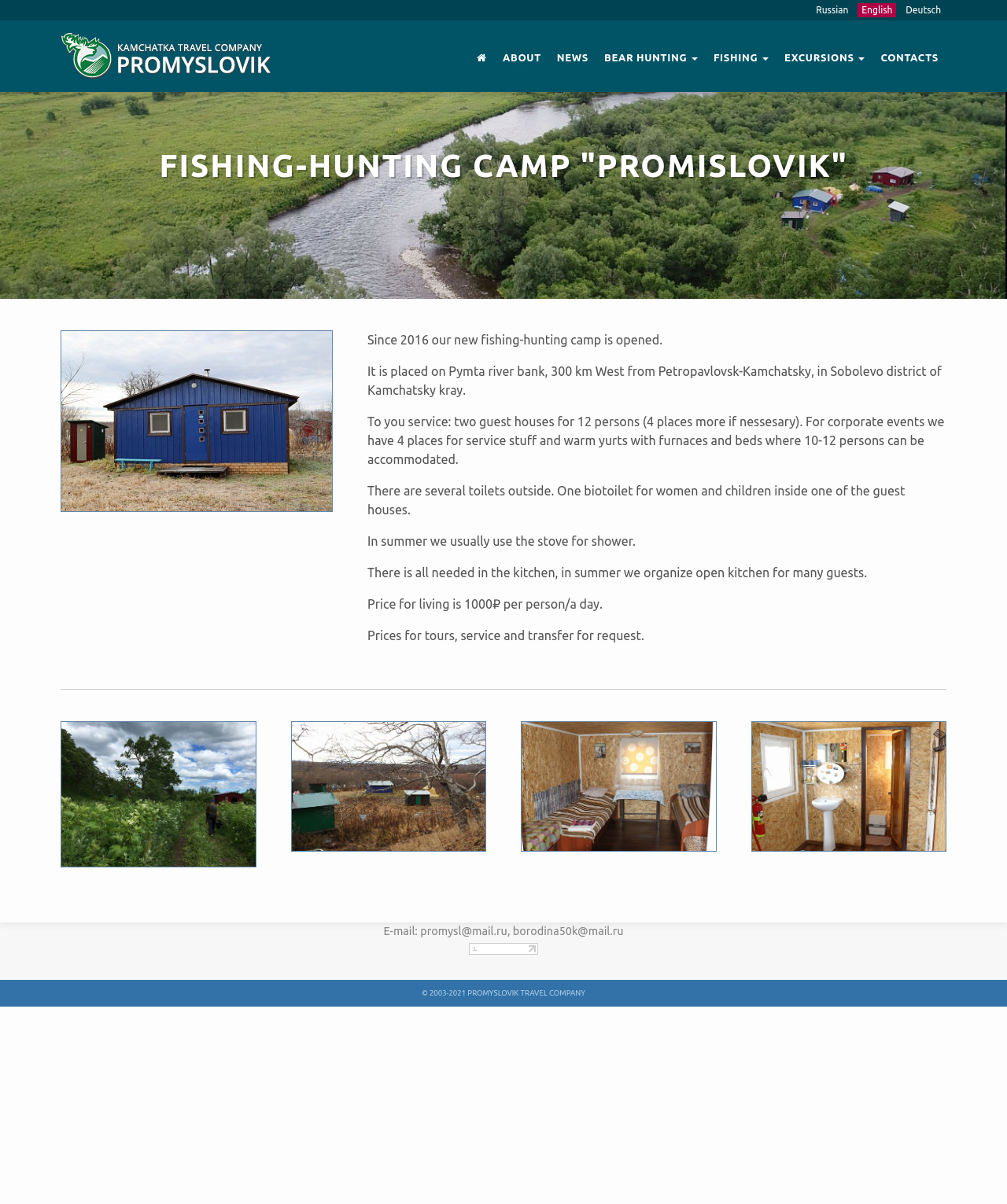Indicate the bounding box coordinates of the clickable region to achieve the following instruction: "Contact the travel company."

[0.875, 0.017, 0.932, 0.074]